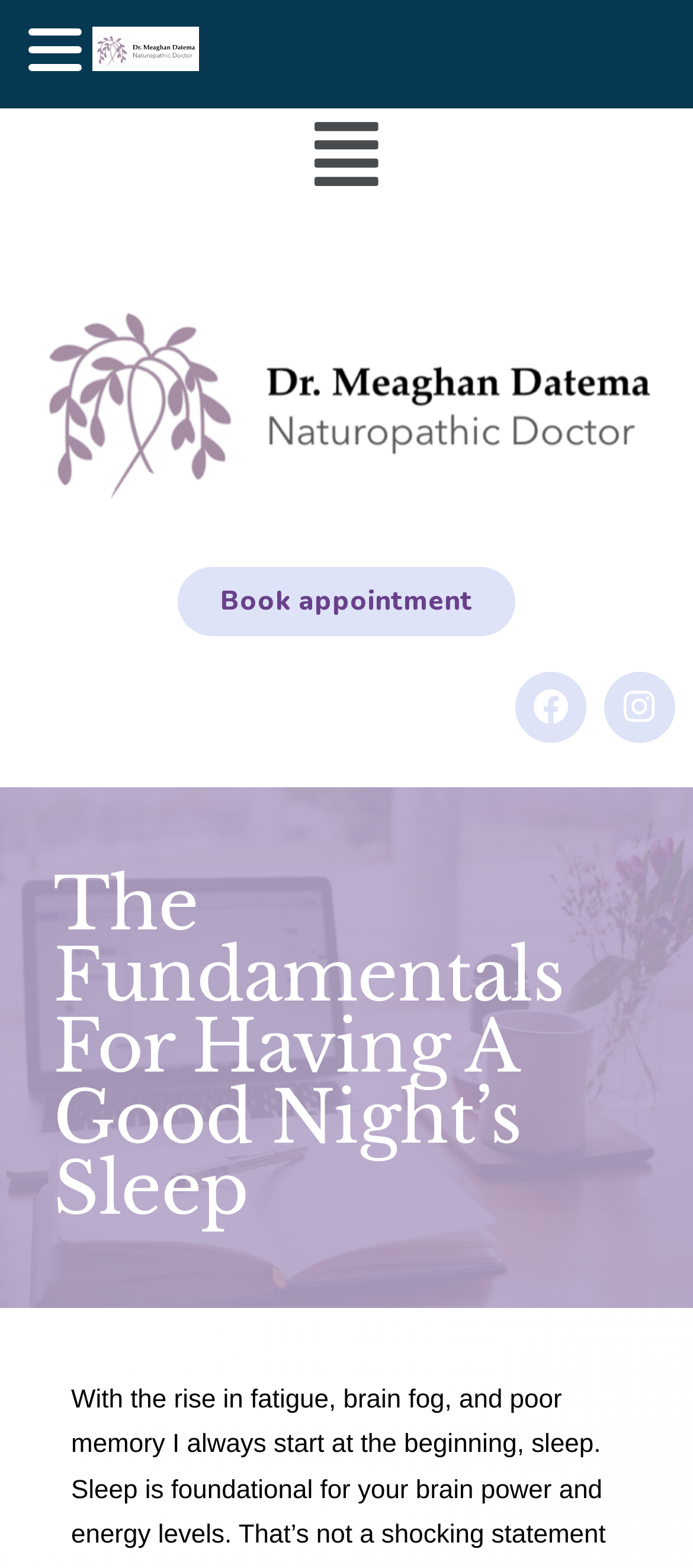Determine the bounding box for the HTML element described here: "Book appointment". The coordinates should be given as [left, top, right, bottom] with each number being a float between 0 and 1.

[0.256, 0.362, 0.744, 0.406]